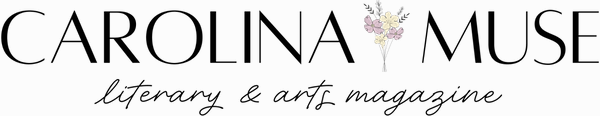Thoroughly describe the content and context of the image.

The image features the logo of "Carolina Muse," a literary and arts magazine. The logo uses a sophisticated combination of fonts, with "CAROLINA" in bold, capital letters, complementing the elegant script of "MUSE," which is stylized in italics. Below "MUSE," the phrase "literary & arts magazine" is presented in a simpler, refined font, emphasizing the magazine's focus on both literature and the arts. Accompanying the text, there are delicate floral illustrations, adding a touch of creativity and charm, reflecting the magazine's artistic vision. This logo encapsulates a blend of literary culture and artistic expression, inviting readers and creators to engage with its content.